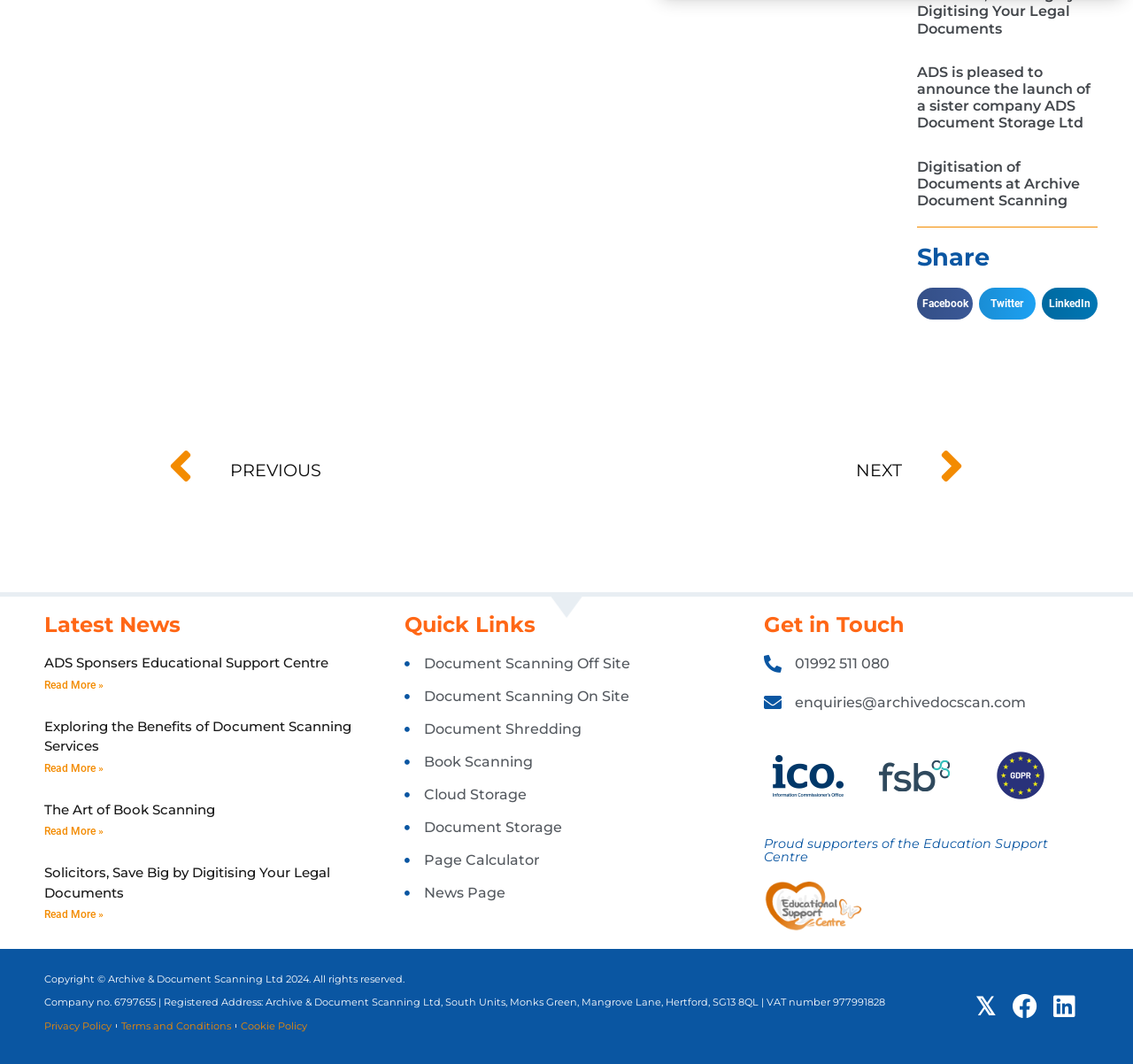How many social media platforms are linked in the footer?
Please provide a comprehensive answer based on the details in the screenshot.

I counted the number of social media links in the footer section, which includes Twitter, Facebook, and LinkedIn.